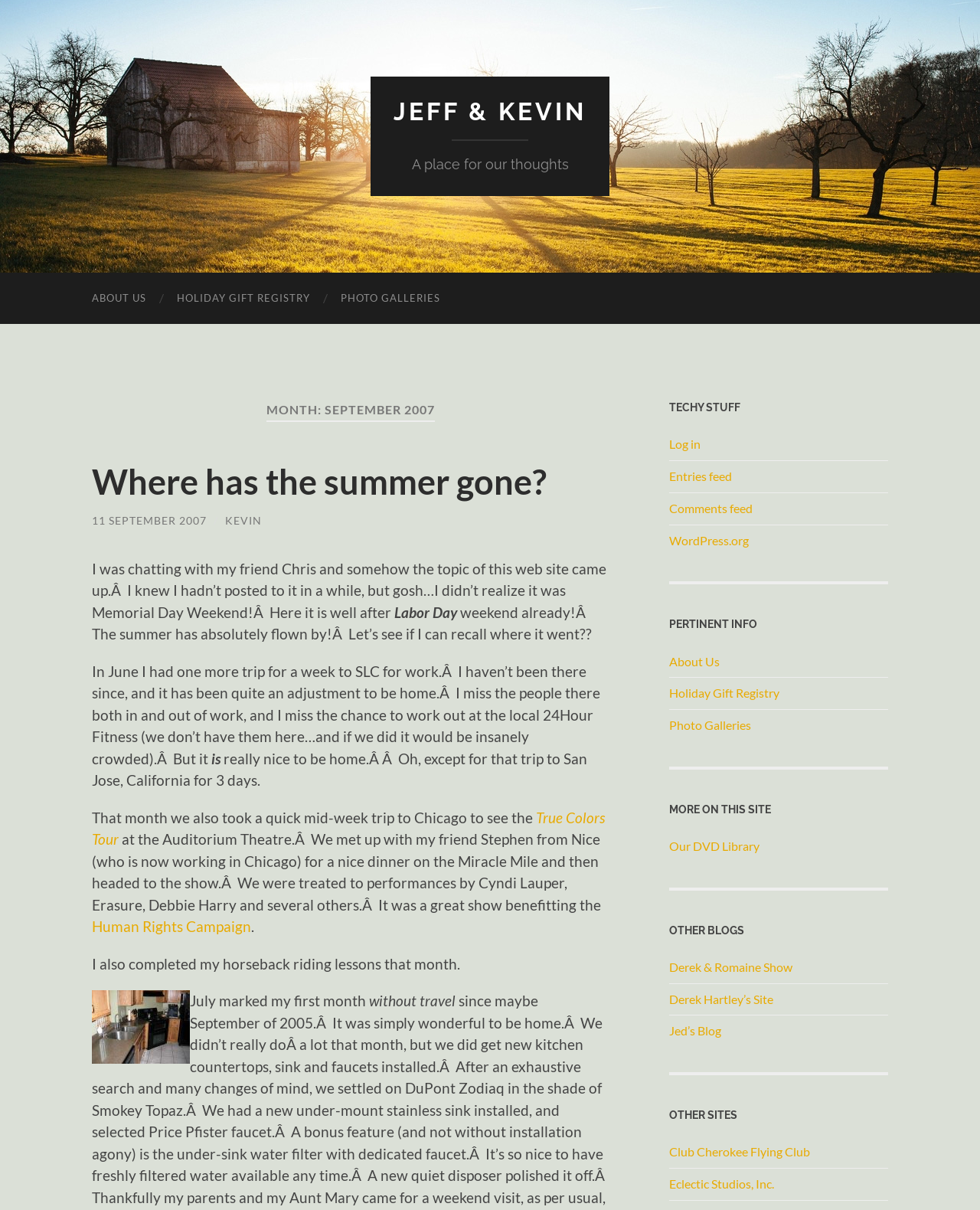Identify the bounding box coordinates of the clickable section necessary to follow the following instruction: "Log in to the site". The coordinates should be presented as four float numbers from 0 to 1, i.e., [left, top, right, bottom].

[0.683, 0.361, 0.715, 0.373]